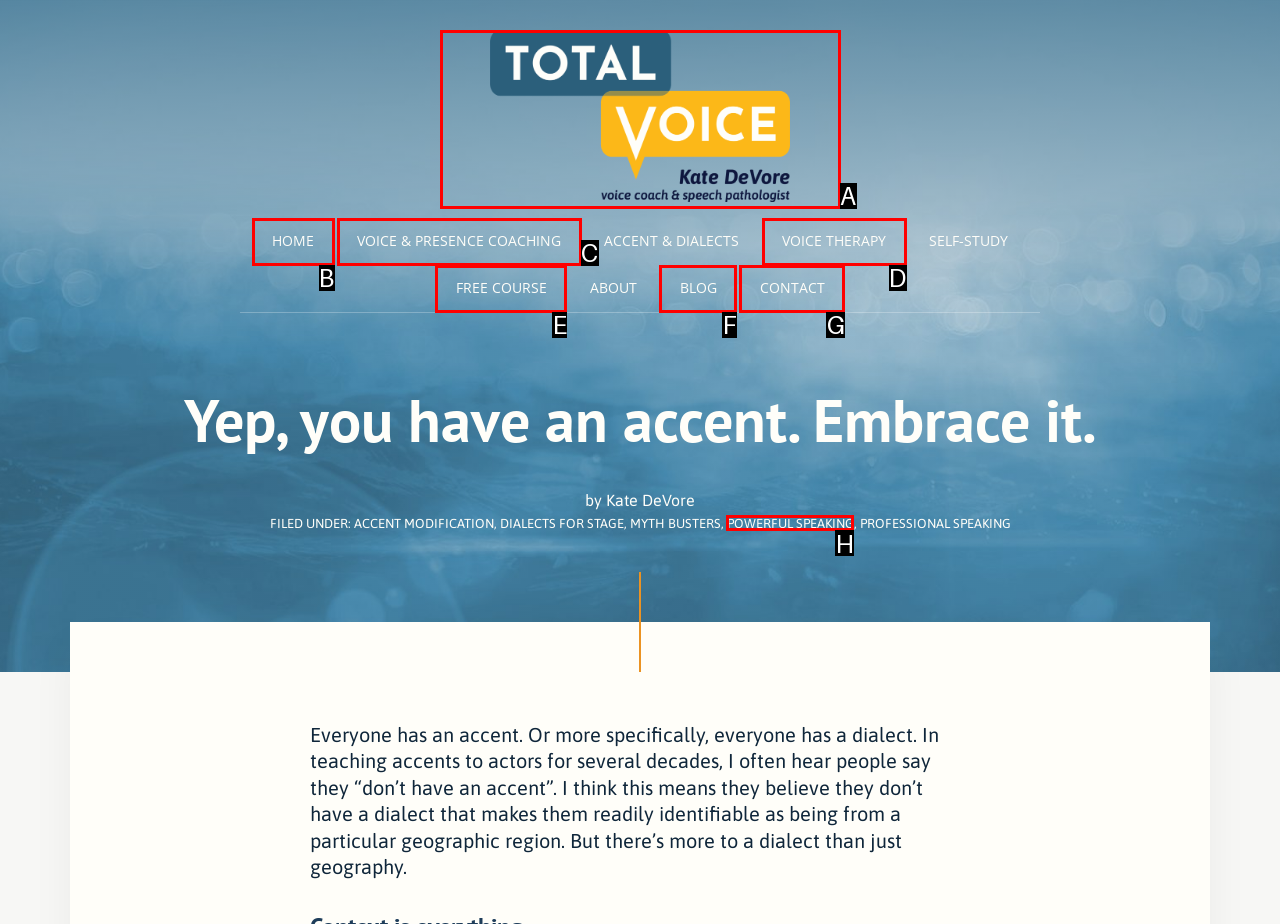Identify the correct HTML element to click for the task: Click on the 'HOME' link. Provide the letter of your choice.

B